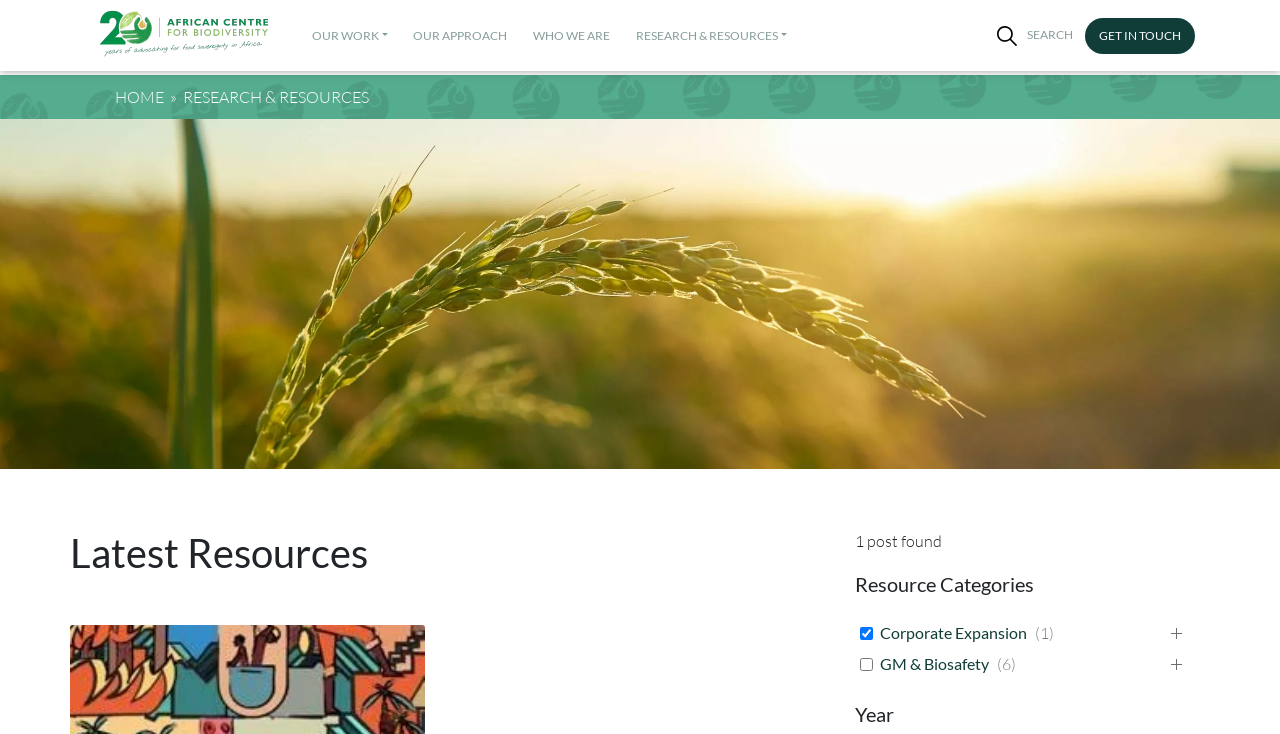Determine the coordinates of the bounding box for the clickable area needed to execute this instruction: "Contact us".

None